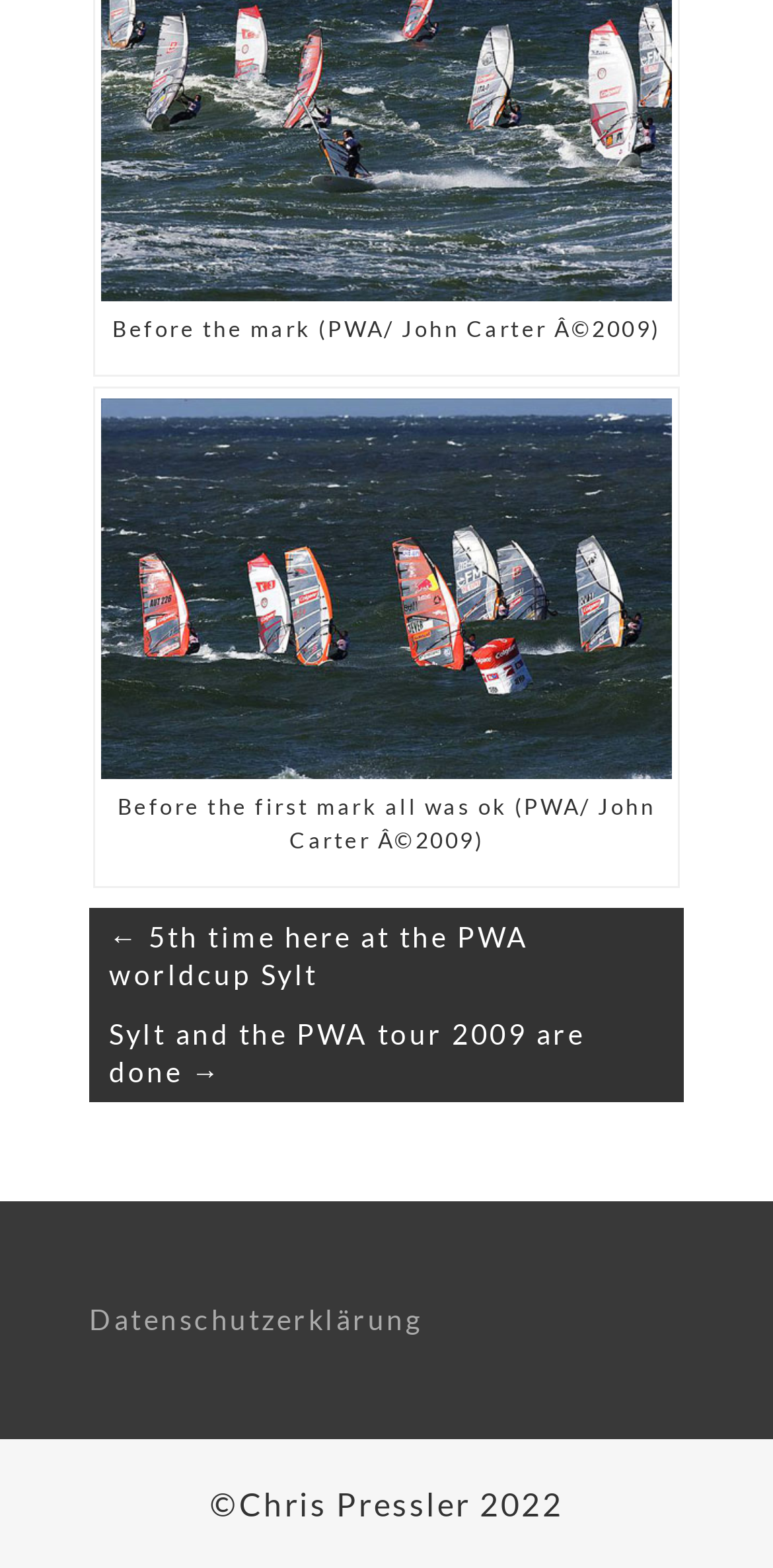Kindly respond to the following question with a single word or a brief phrase: 
What is the copyright year of the website?

2022